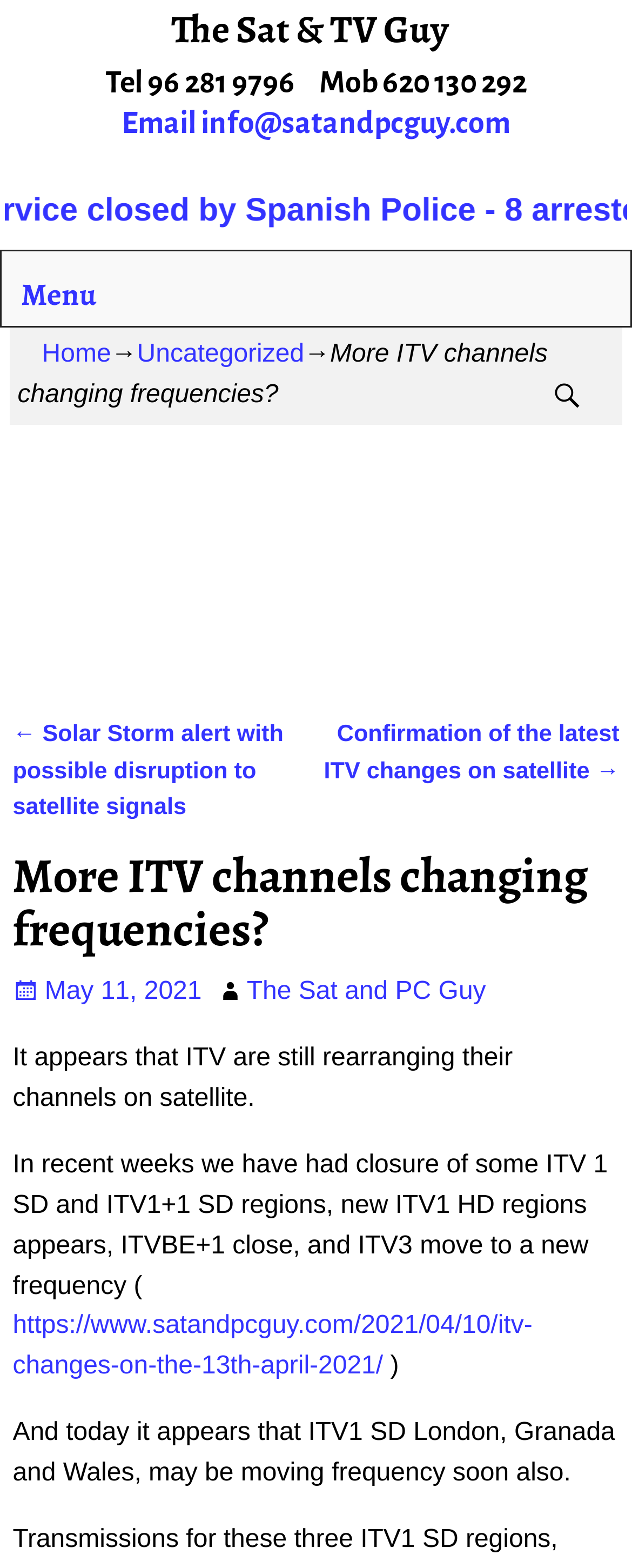What is the phone number on the webpage?
Refer to the image and provide a thorough answer to the question.

I found the phone number by looking at the complementary element with the text 'Tel 96 281 9796 \xa0 \xa0 Mob 620 130 292'.